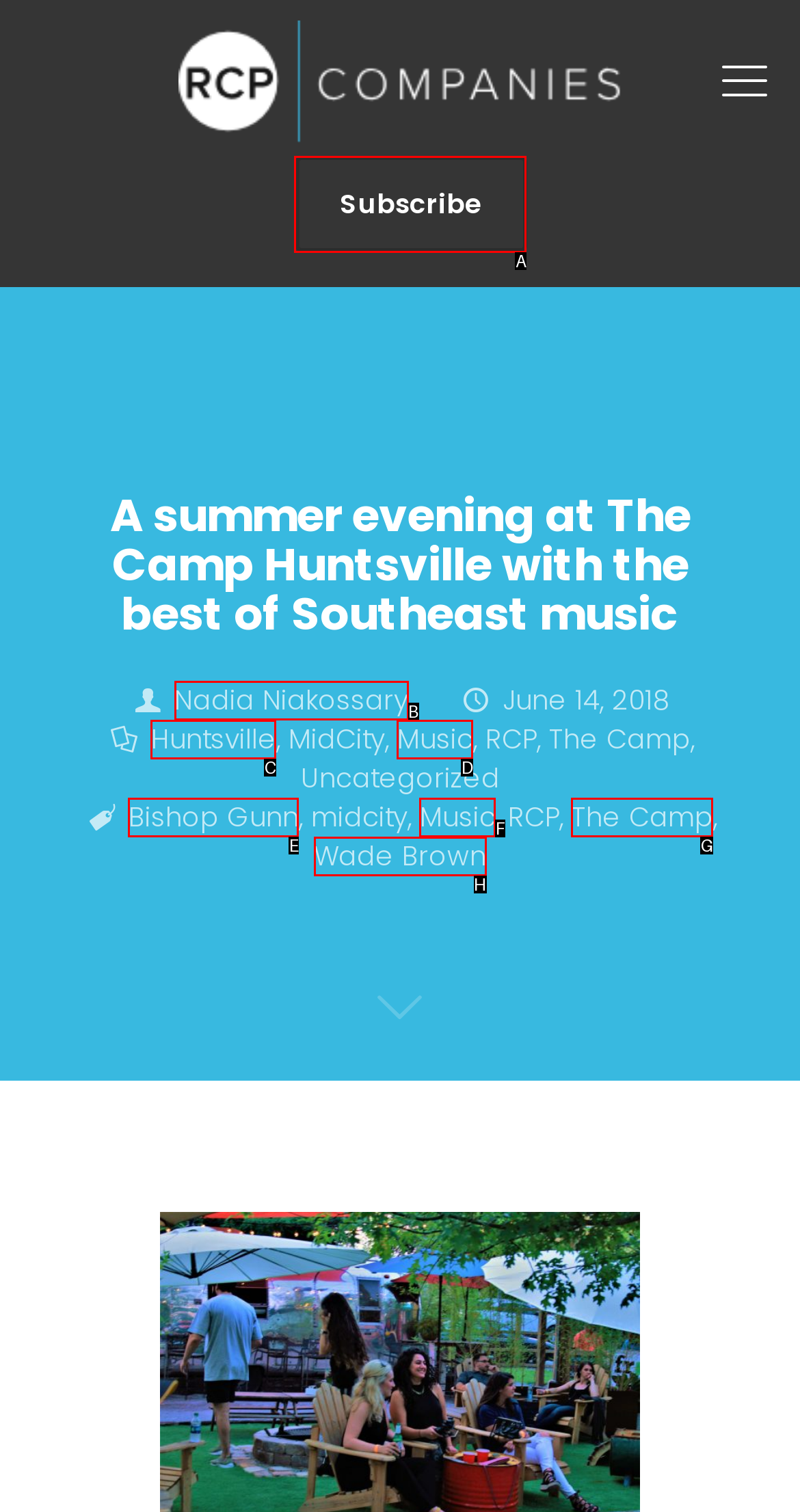Tell me which one HTML element best matches the description: Subscribe
Answer with the option's letter from the given choices directly.

A